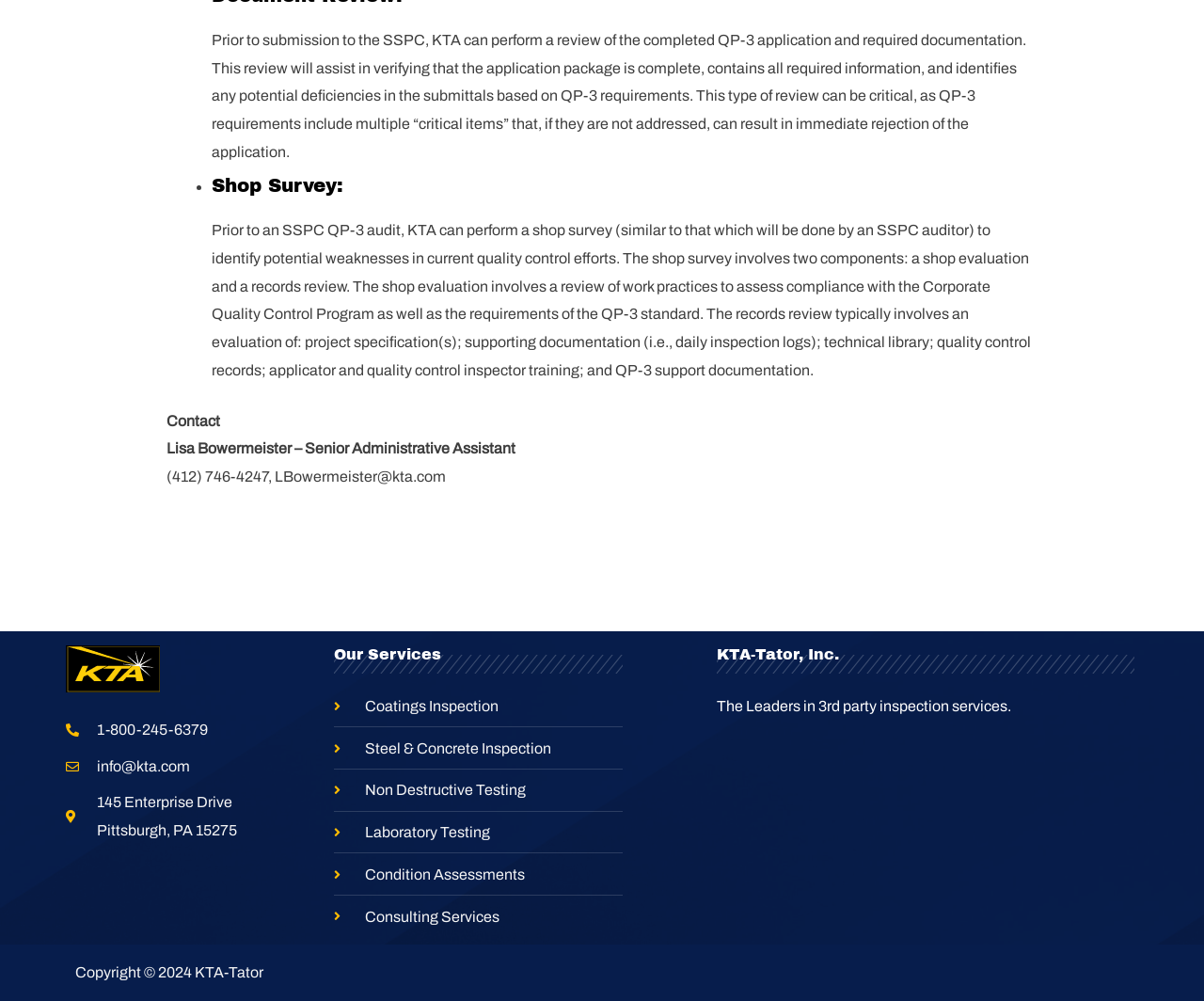Identify the bounding box for the described UI element. Provide the coordinates in (top-left x, top-left y, bottom-right x, bottom-right y) format with values ranging from 0 to 1: Laboratory Testing

[0.277, 0.818, 0.517, 0.846]